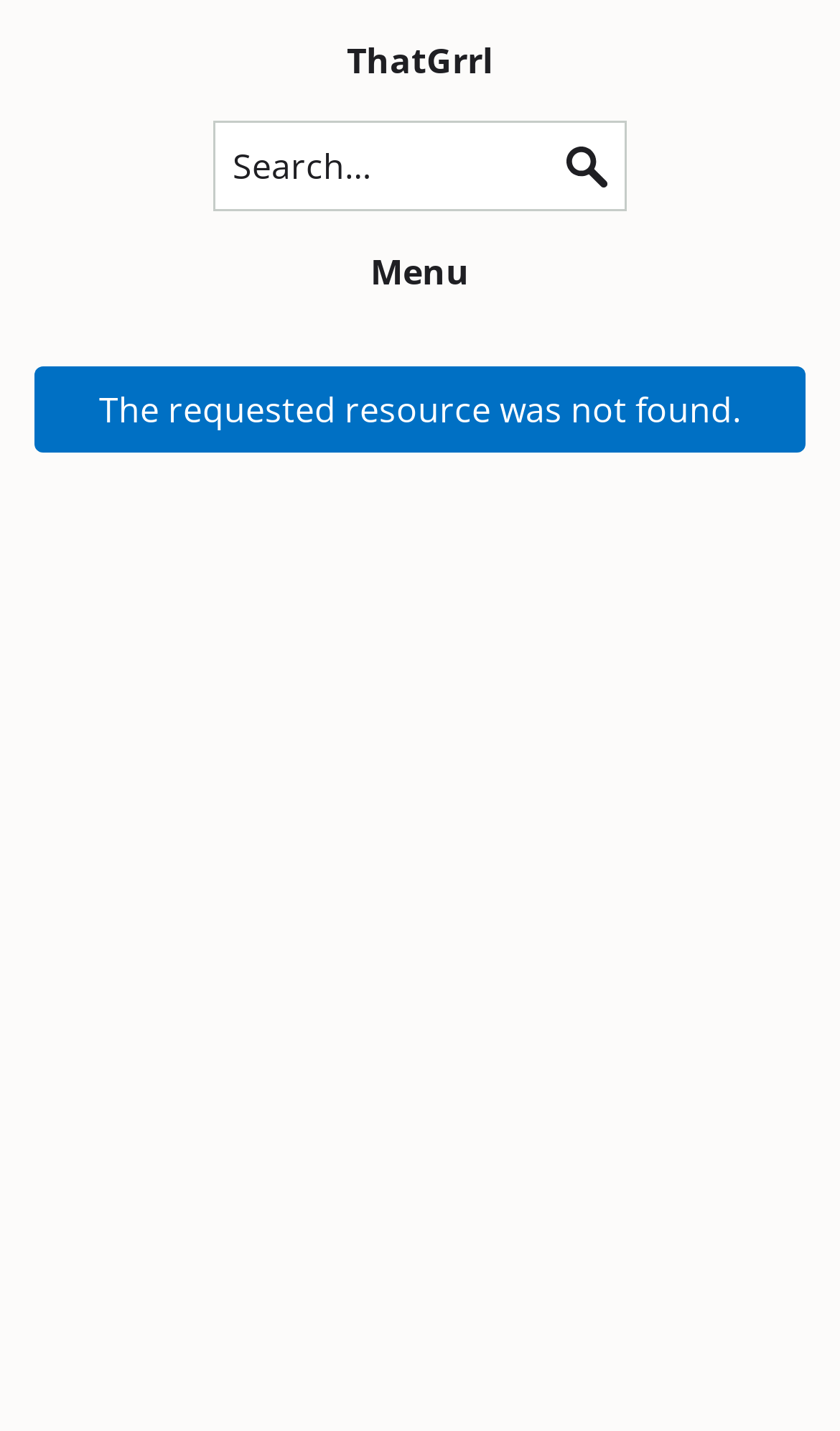Use a single word or phrase to answer the question:
What is the text on the top-left of the webpage?

ThatGrrl